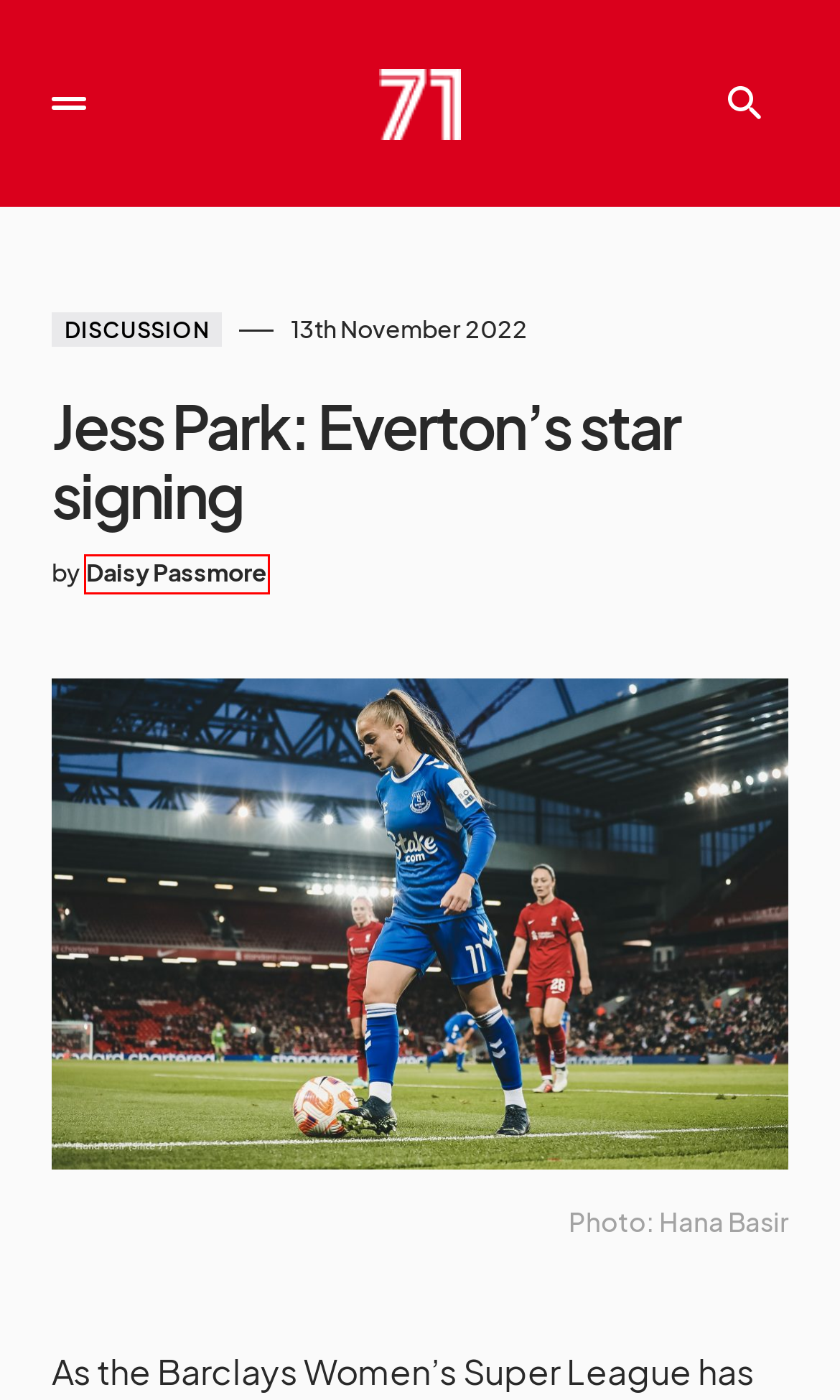A screenshot of a webpage is provided, featuring a red bounding box around a specific UI element. Identify the webpage description that most accurately reflects the new webpage after interacting with the selected element. Here are the candidates:
A. A letter to Korbin Albert. Learn From, Do Not Emulate The Jaelene Daniels Model – Since 71
B. Charlotte Stacey – Since 71
C. Privacy Policy – Since 71
D. Team Sheet – Since 71
E. Veronica Smeltzer – Since 71
F. Since 71 – Championing Woman's Football
G. Daisy Passmore – Since 71
H. Veronica Smeltzer Diary: My Icelandic Adventure, Part Two – Since 71

G